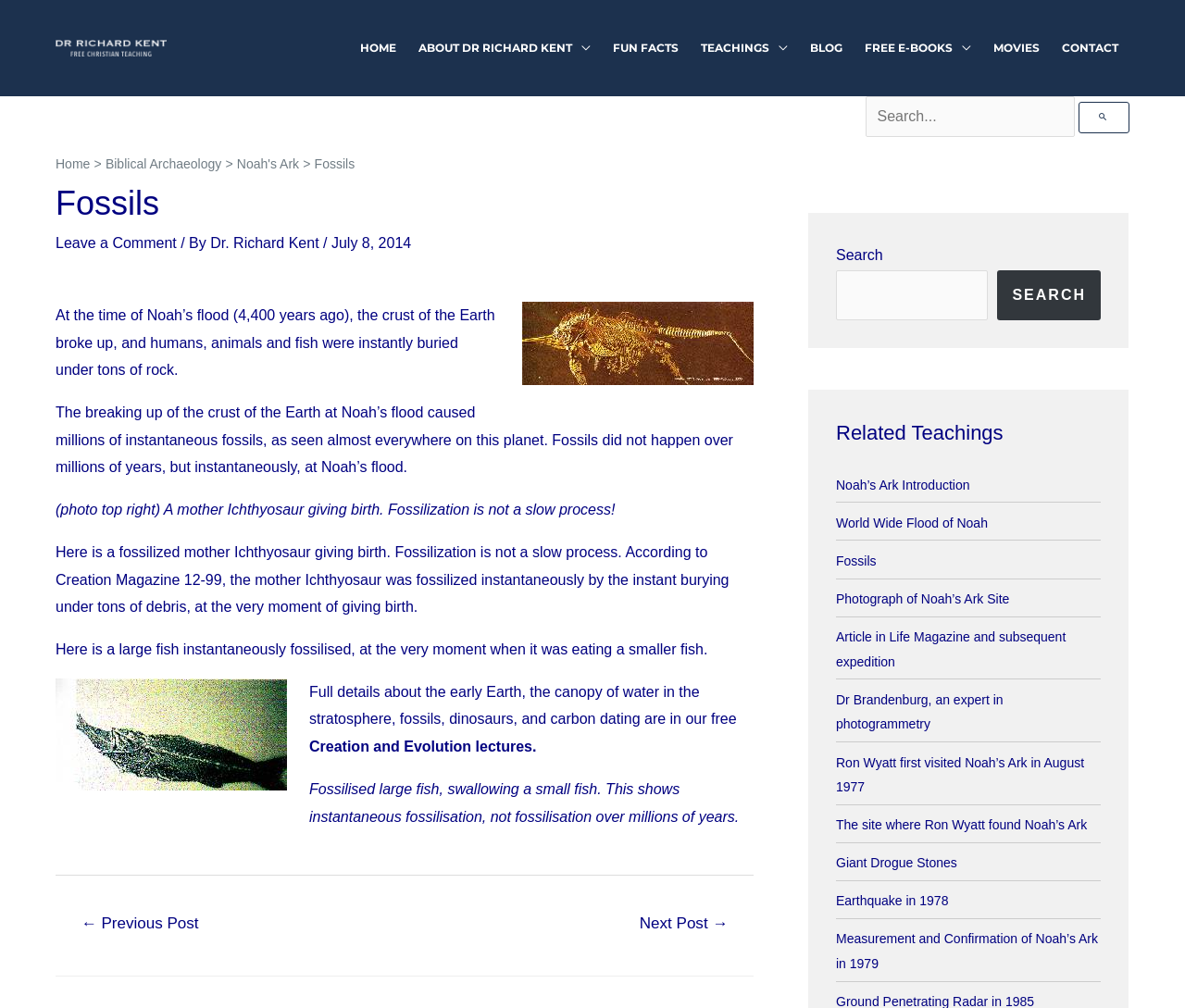Pinpoint the bounding box coordinates of the element that must be clicked to accomplish the following instruction: "Go to HOME page". The coordinates should be in the format of four float numbers between 0 and 1, i.e., [left, top, right, bottom].

[0.295, 0.0, 0.344, 0.096]